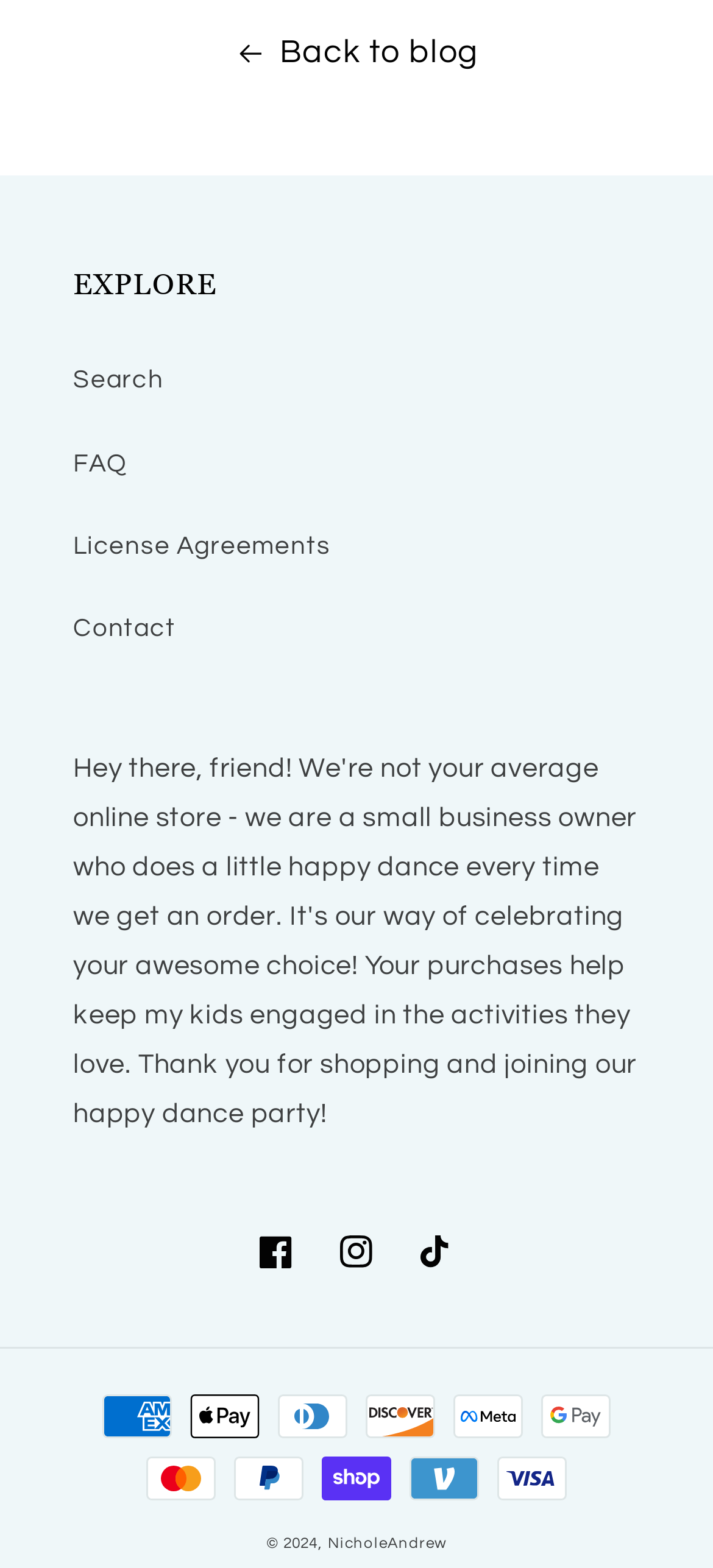How many links are there in the top navigation bar?
Look at the screenshot and give a one-word or phrase answer.

5